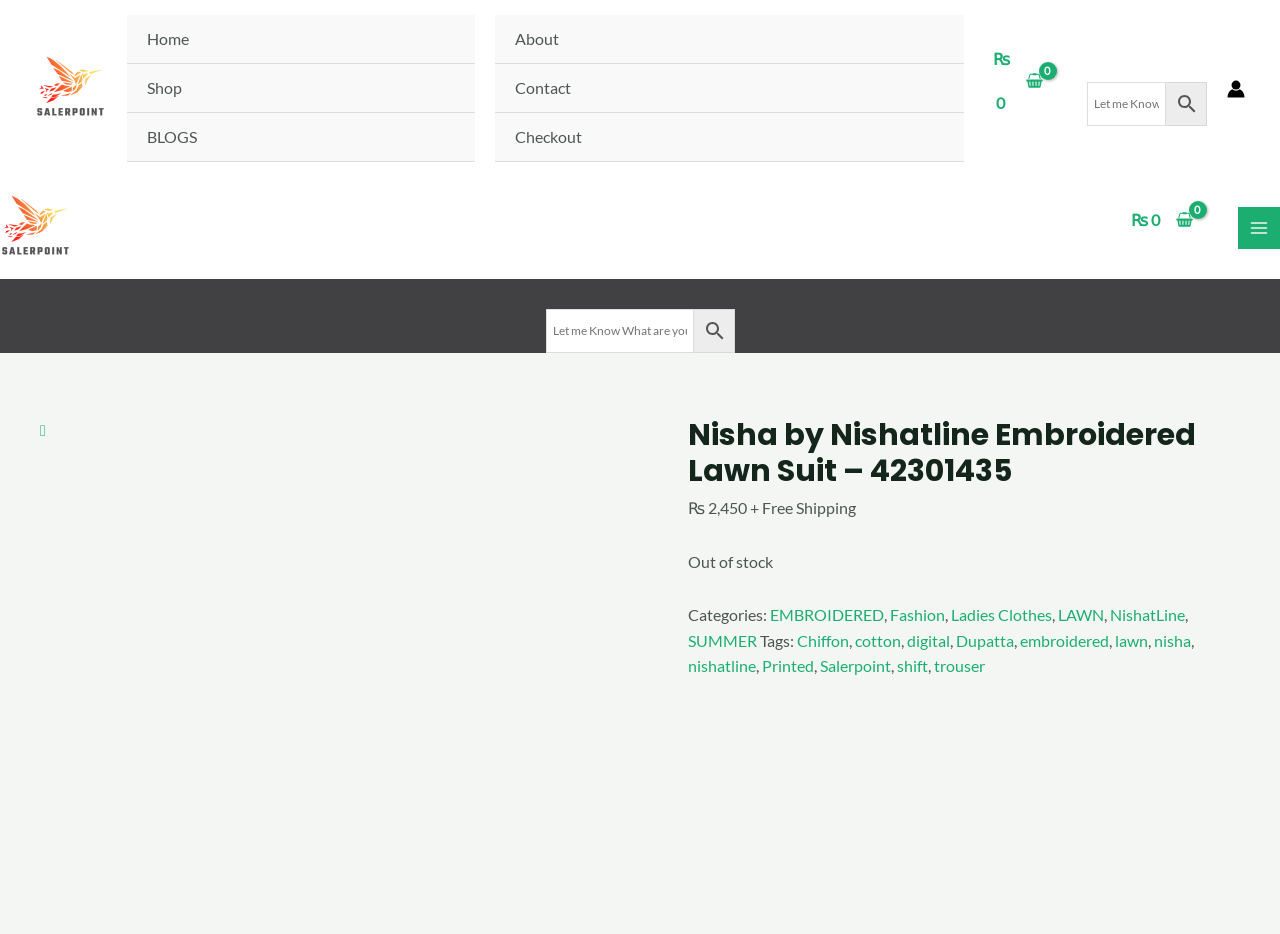What is the price of the product?
Refer to the image and provide a thorough answer to the question.

I found the price of the product by looking at the static text elements on the webpage, which show the price as '₨2,450'.